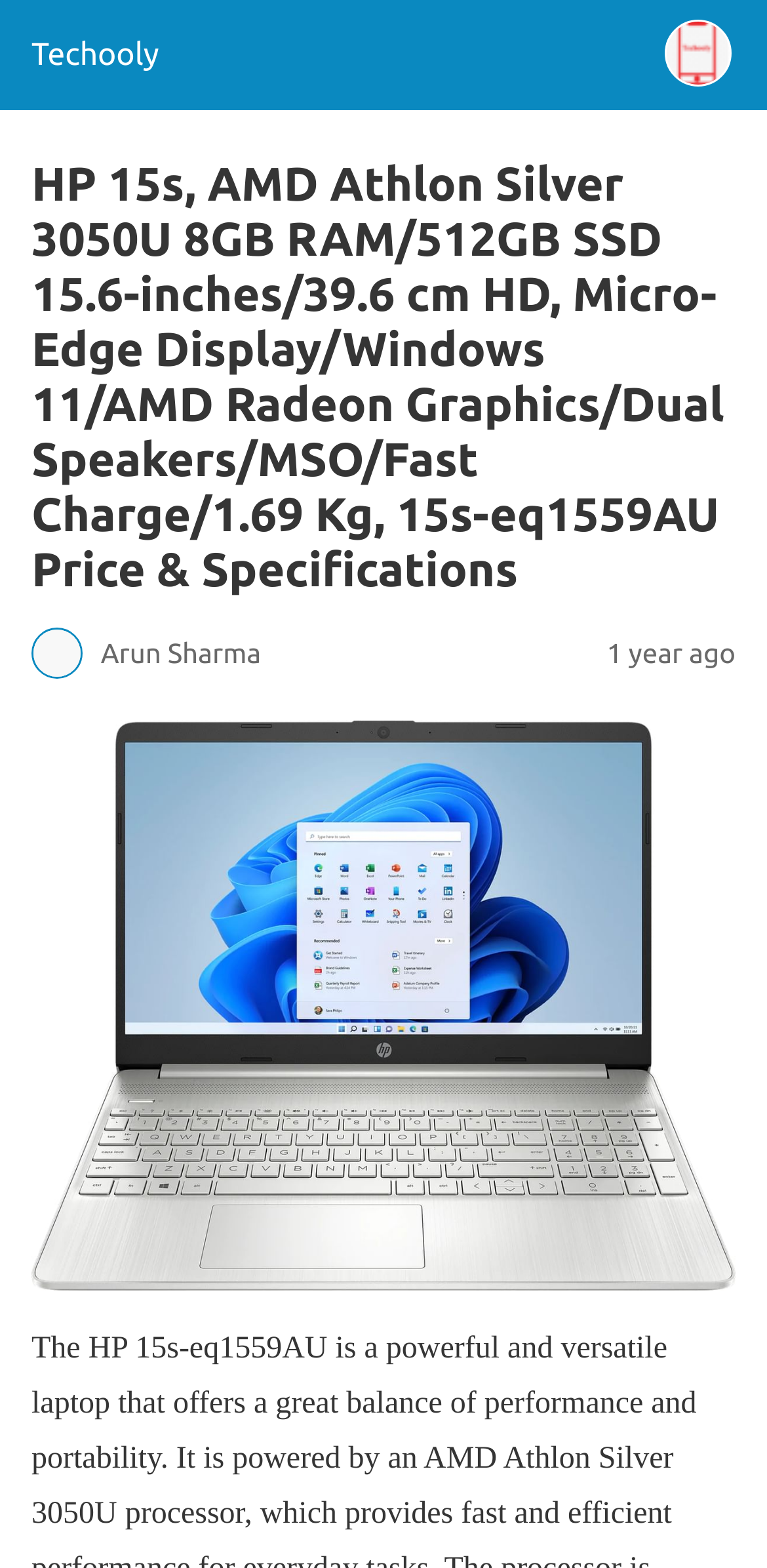Please provide a one-word or phrase answer to the question: 
What is the display size of the HP 15s laptop?

15.6 inches